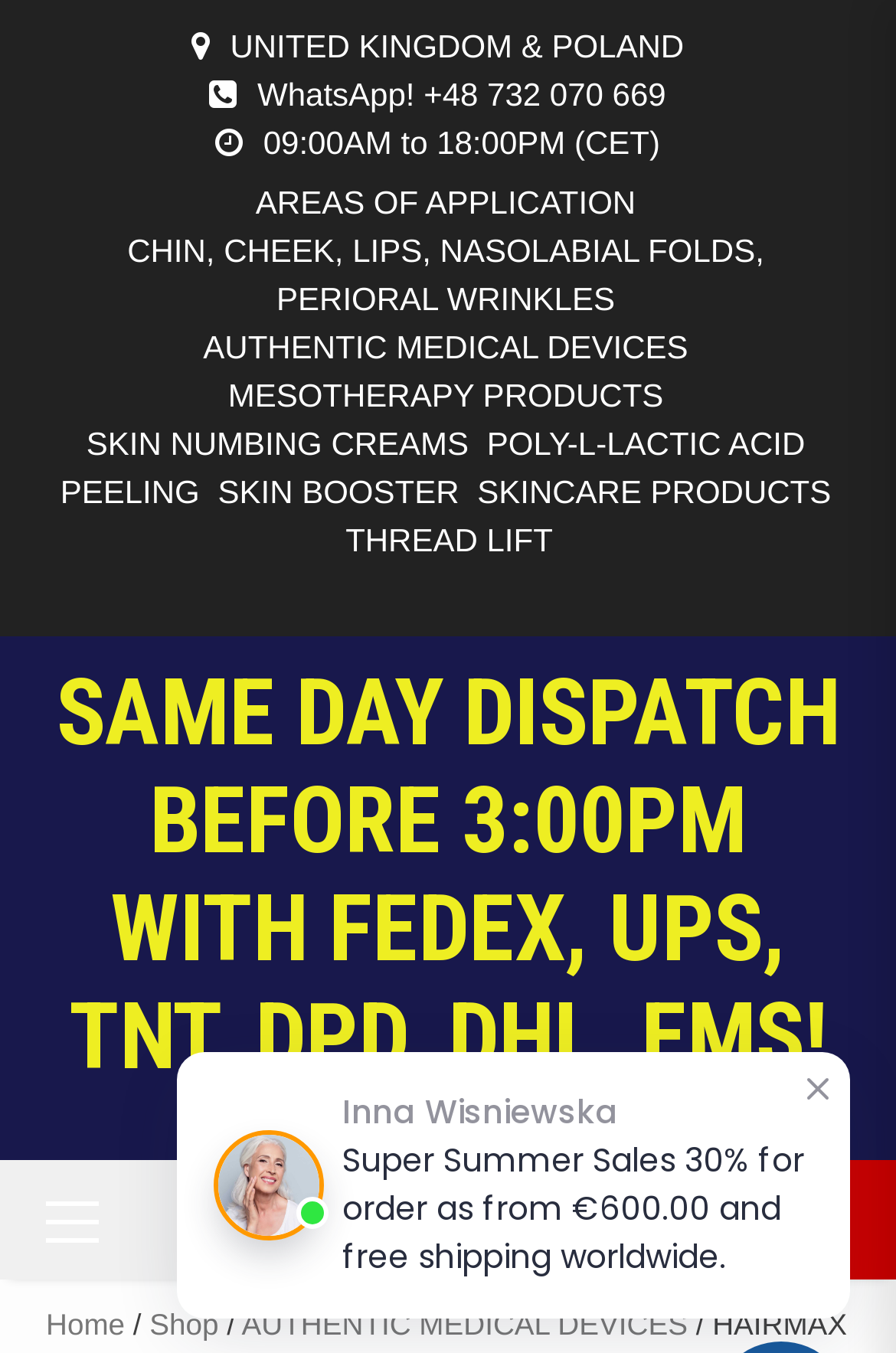Extract the bounding box coordinates for the HTML element that matches this description: "PEELING". The coordinates should be four float numbers between 0 and 1, i.e., [left, top, right, bottom].

[0.067, 0.35, 0.223, 0.377]